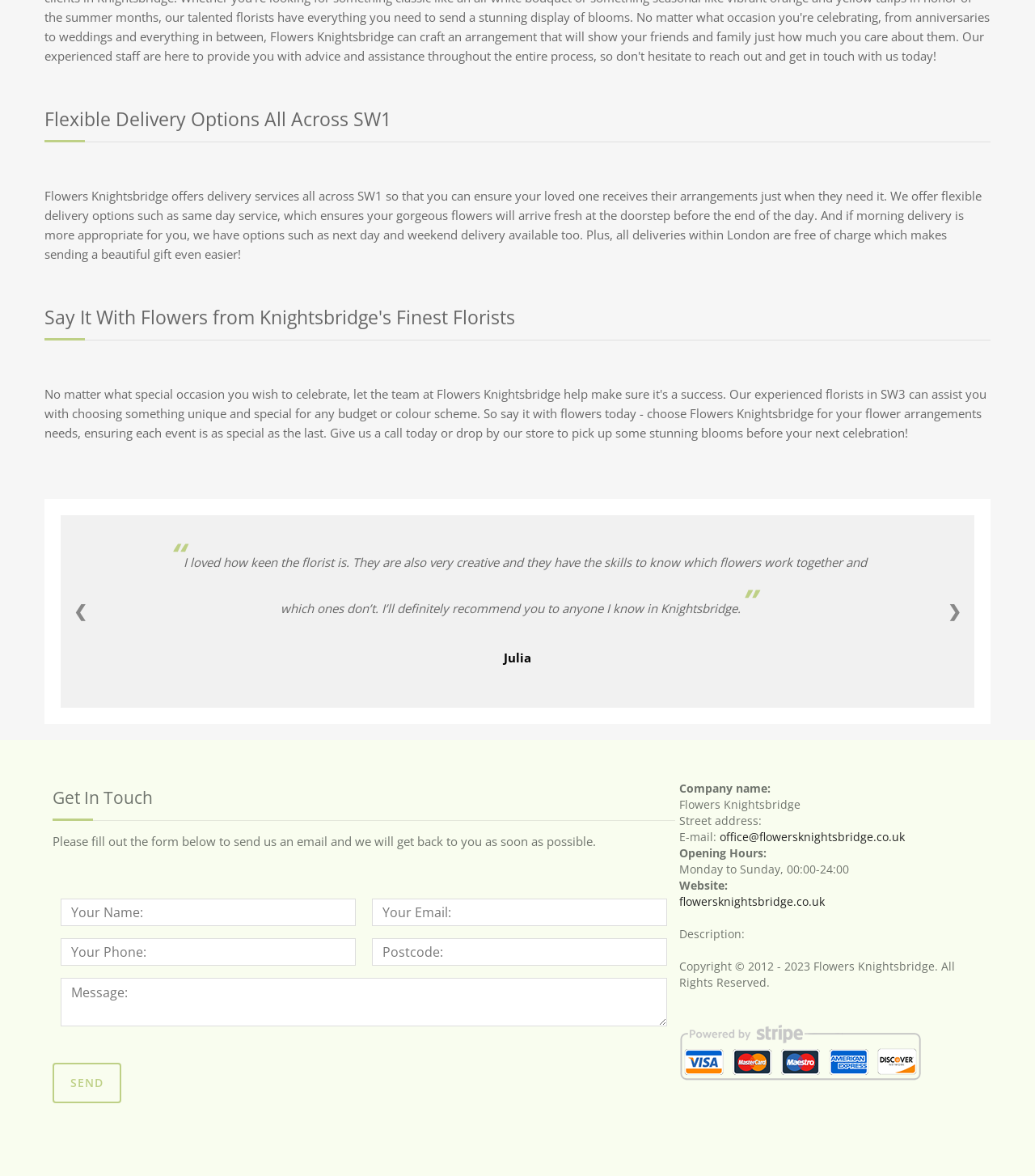Specify the bounding box coordinates for the region that must be clicked to perform the given instruction: "Click the 'office@flowersknightsbridge.co.uk' email link".

[0.695, 0.705, 0.874, 0.718]